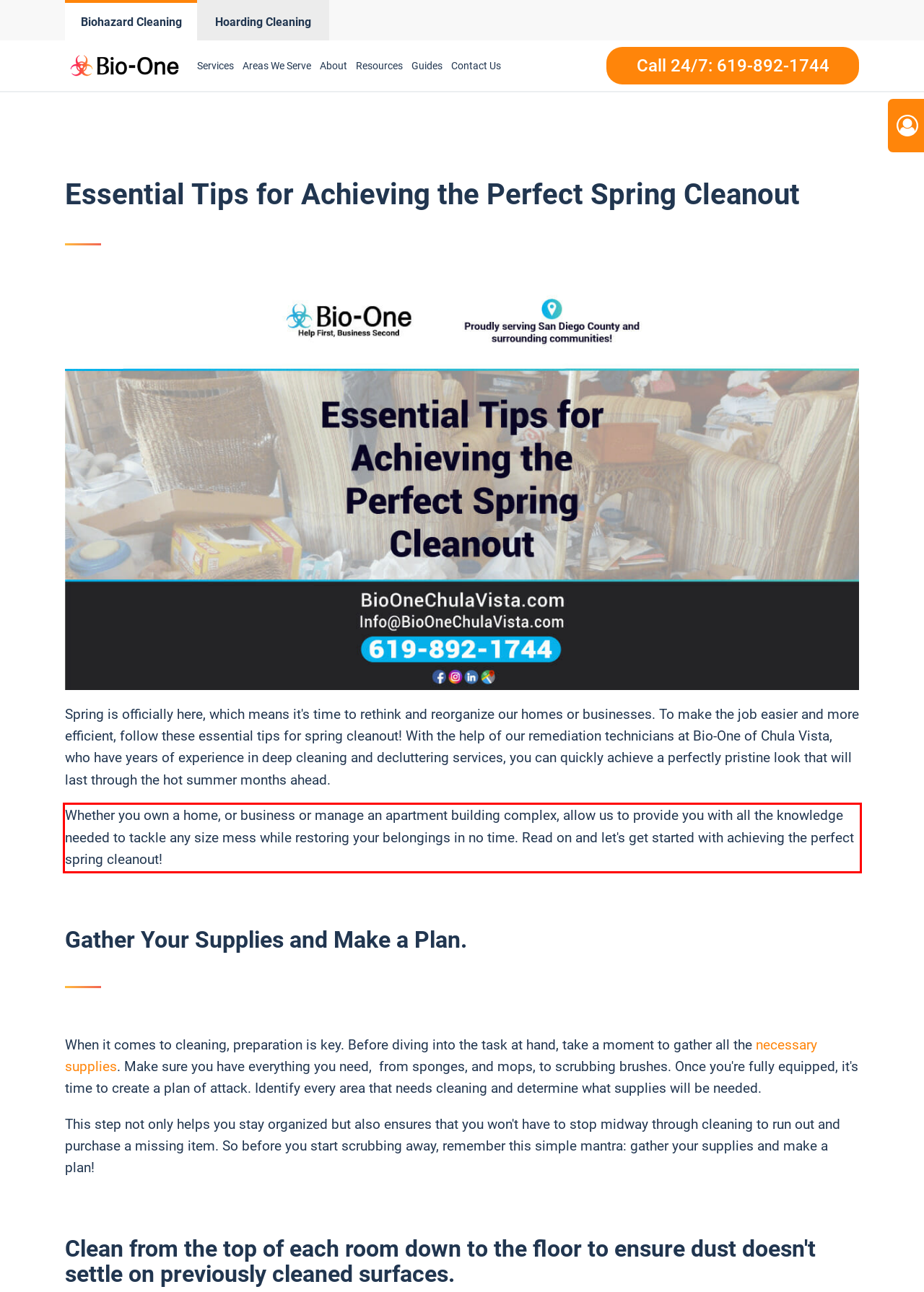Given a webpage screenshot with a red bounding box, perform OCR to read and deliver the text enclosed by the red bounding box.

Whether you own a home, or business or manage an apartment building complex, allow us to provide you with all the knowledge needed to tackle any size mess while restoring your belongings in no time. Read on and let's get started with achieving the perfect spring cleanout!